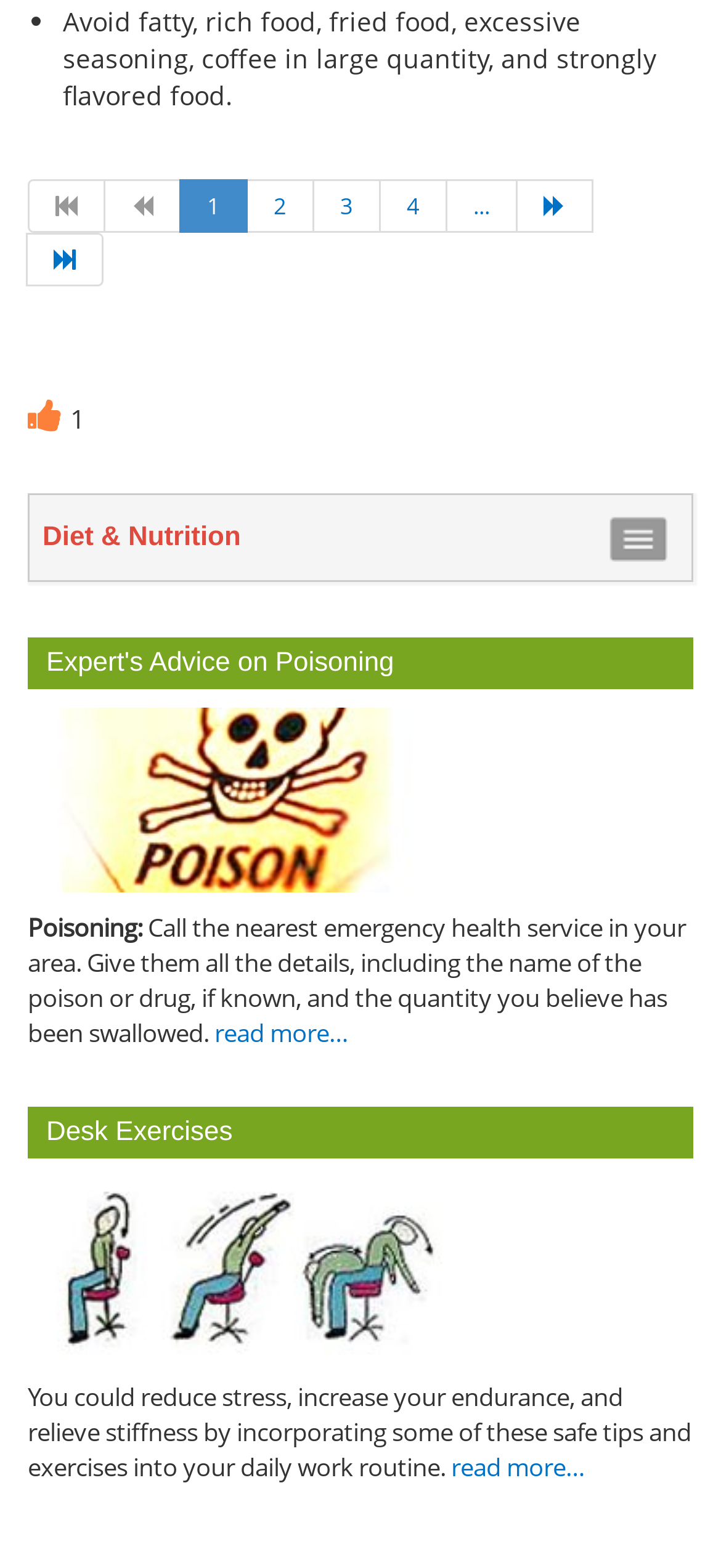What to avoid in diet?
Look at the image and construct a detailed response to the question.

According to the webpage, it is recommended to avoid fatty, rich food, fried food, excessive seasoning, coffee in large quantity, and strongly flavored food for a healthy diet.